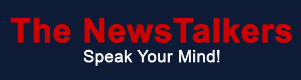What is the purpose of the platform?
Provide a concise answer using a single word or phrase based on the image.

Open discussion